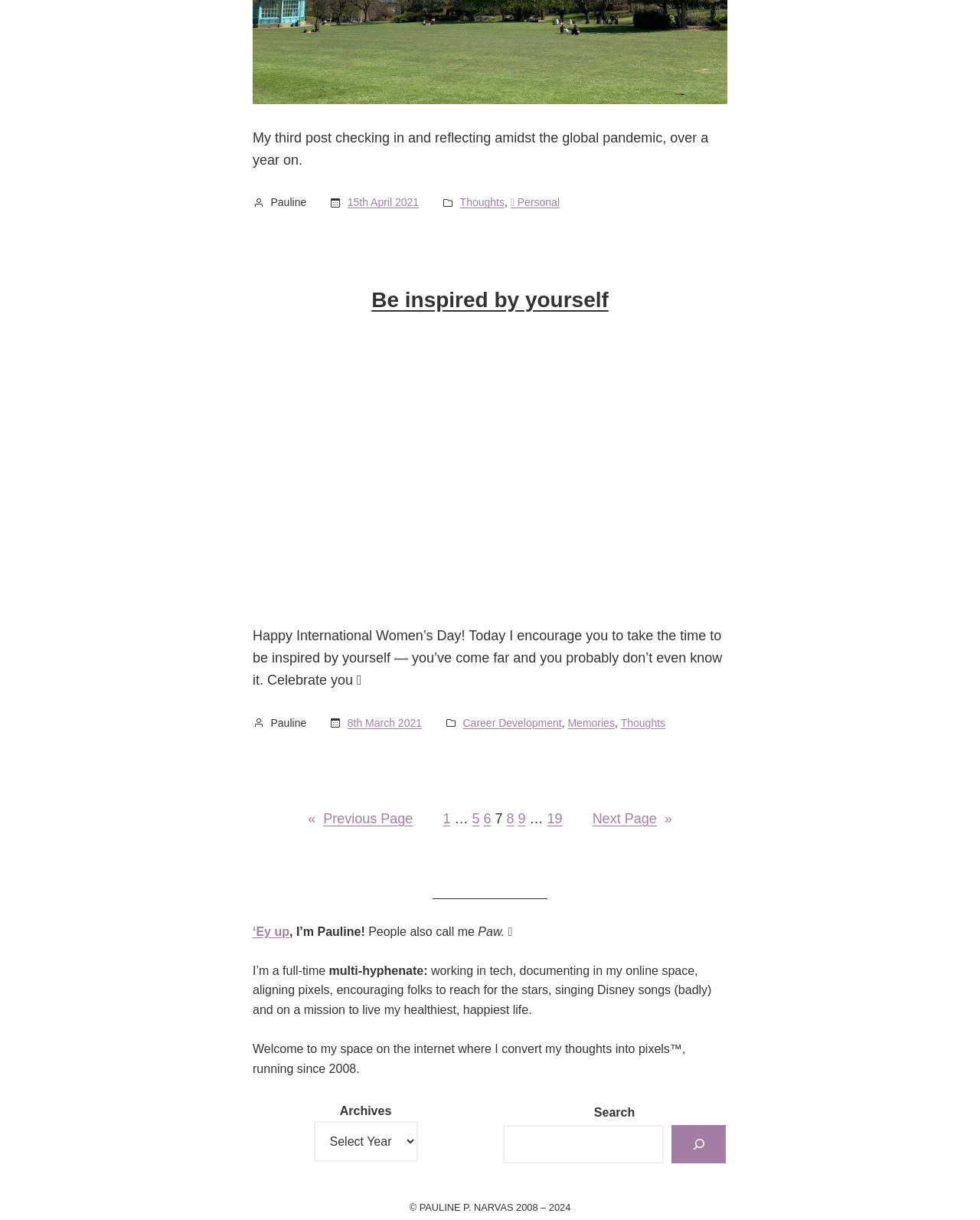Could you determine the bounding box coordinates of the clickable element to complete the instruction: "Click on the 'Previous Page' link"? Provide the coordinates as four float numbers between 0 and 1, i.e., [left, top, right, bottom].

[0.314, 0.662, 0.421, 0.68]